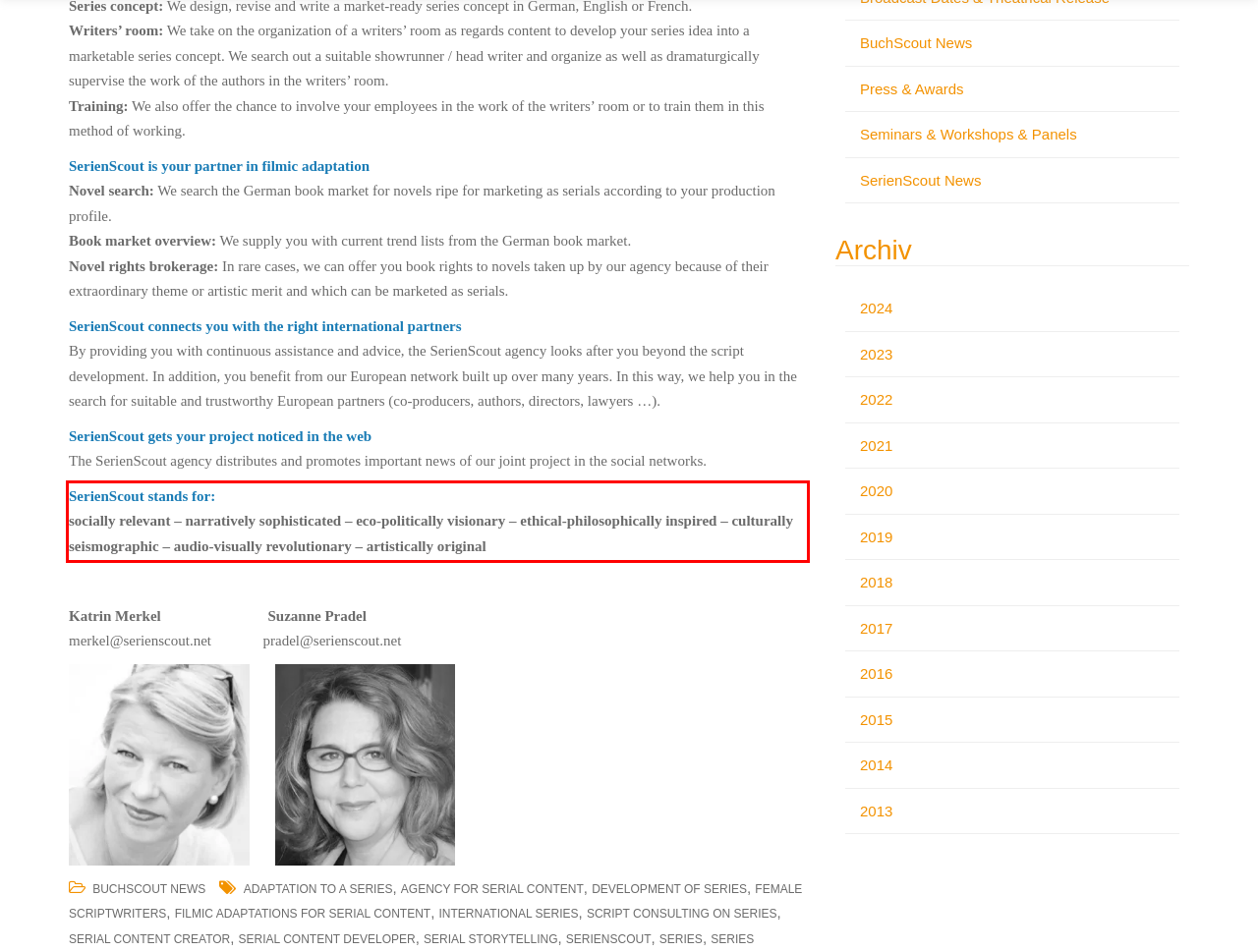From the provided screenshot, extract the text content that is enclosed within the red bounding box.

SerienScout stands for: socially relevant – narratively sophisticated – eco-politically visionary – ethical-philosophically inspired – culturally seismographic – audio-visually revolutionary – artistically original